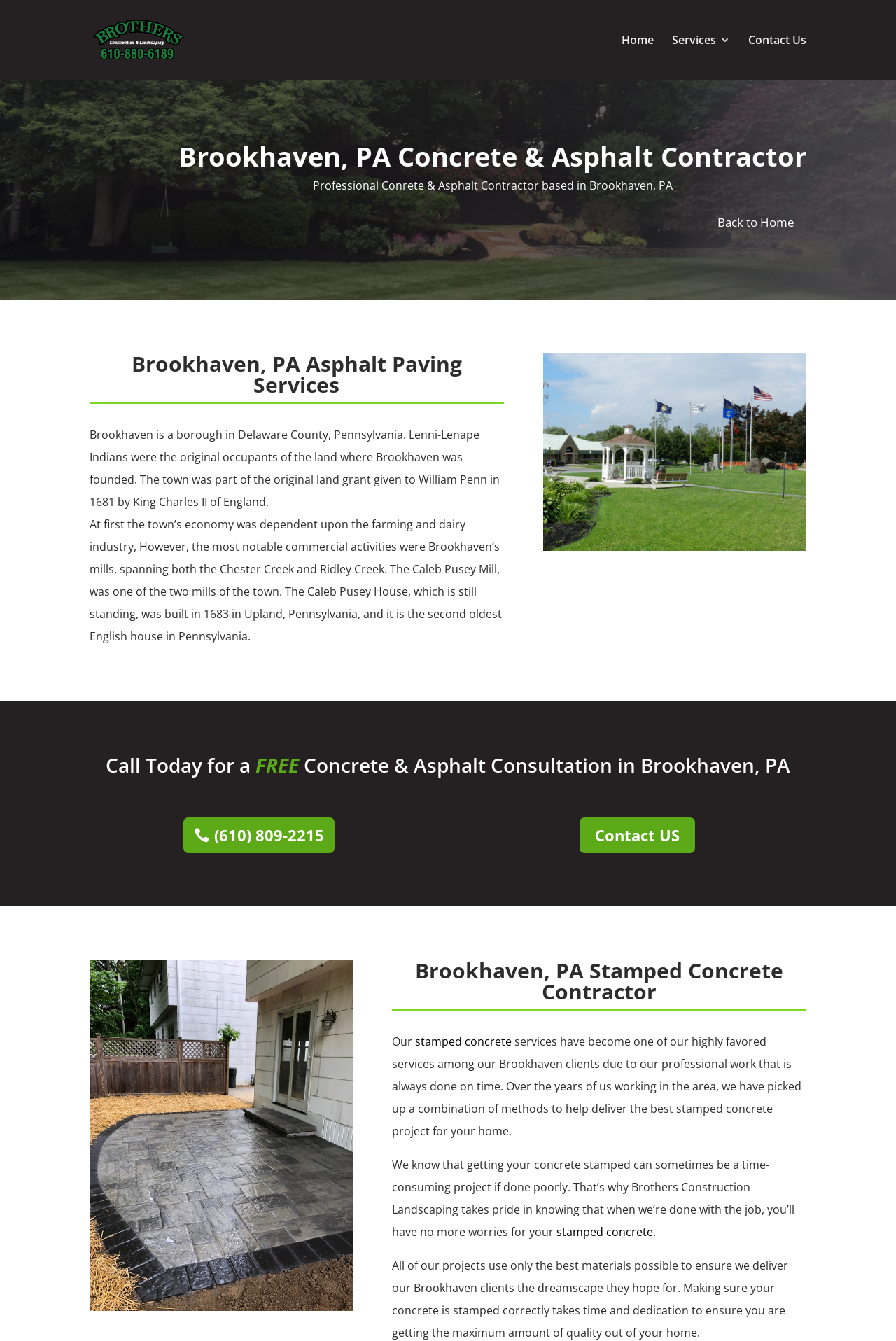Kindly determine the bounding box coordinates of the area that needs to be clicked to fulfill this instruction: "Click the 'Back to Home' link".

[0.788, 0.156, 0.9, 0.177]